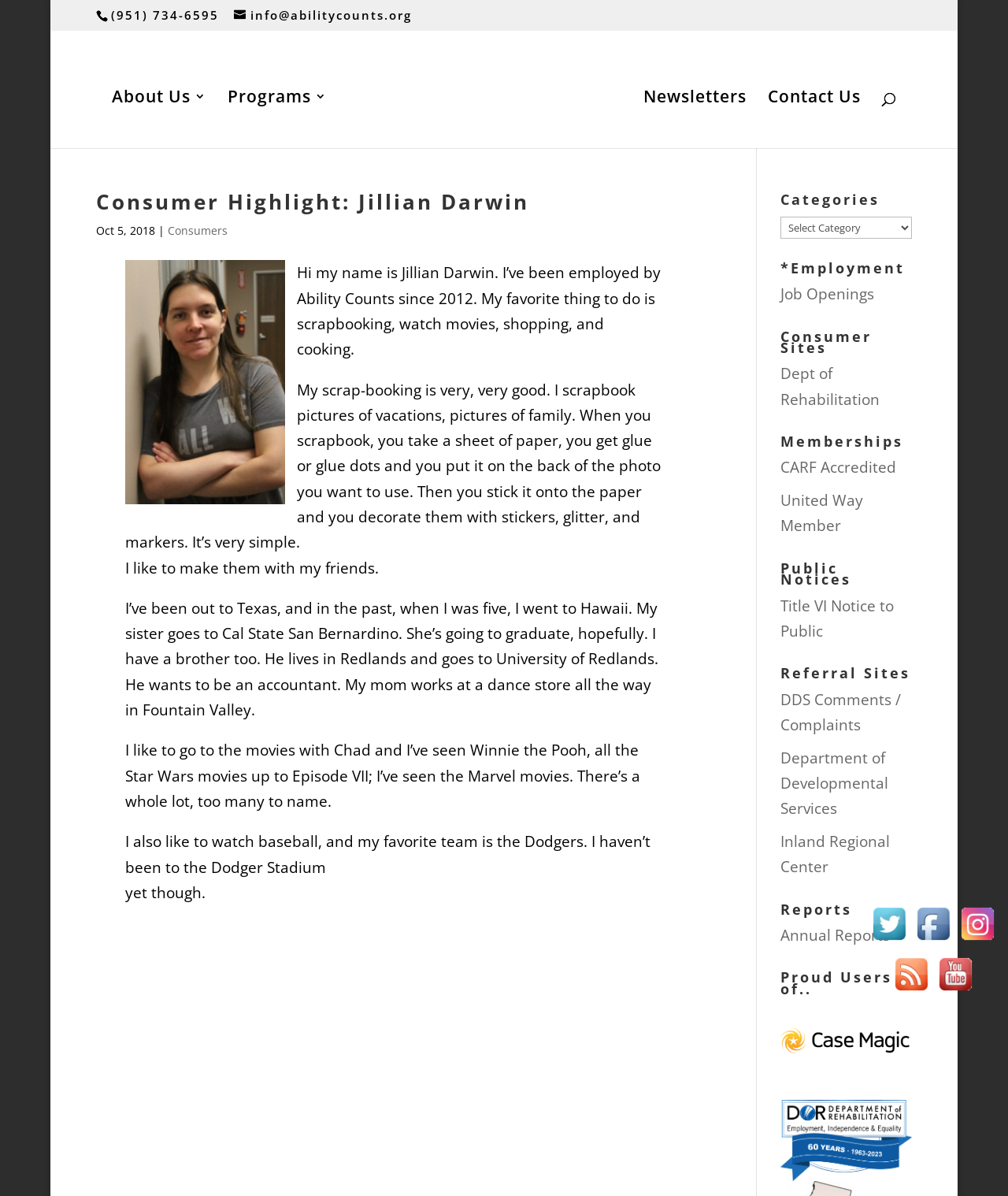From the element description Dept of Rehabilitation, predict the bounding box coordinates of the UI element. The coordinates must be specified in the format (top-left x, top-left y, bottom-right x, bottom-right y) and should be within the 0 to 1 range.

[0.775, 0.304, 0.873, 0.342]